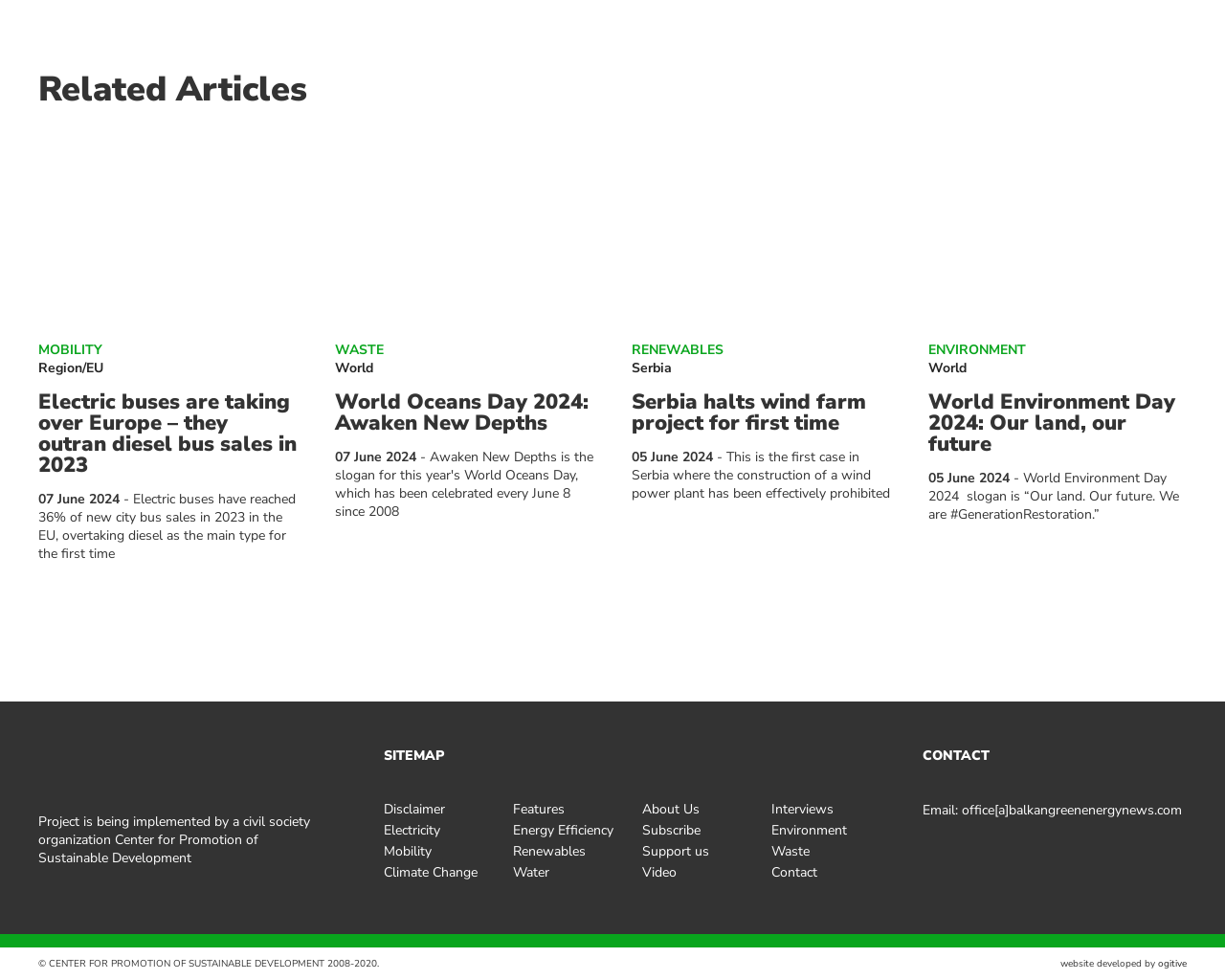Please locate the bounding box coordinates of the element that should be clicked to complete the given instruction: "Read the news 'Serbia halts wind farm project for first time'".

[0.516, 0.399, 0.727, 0.442]